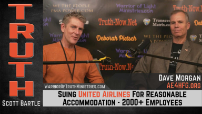Reply to the question with a single word or phrase:
What is the name of the website featured in the backdrop?

Truth-Now.net